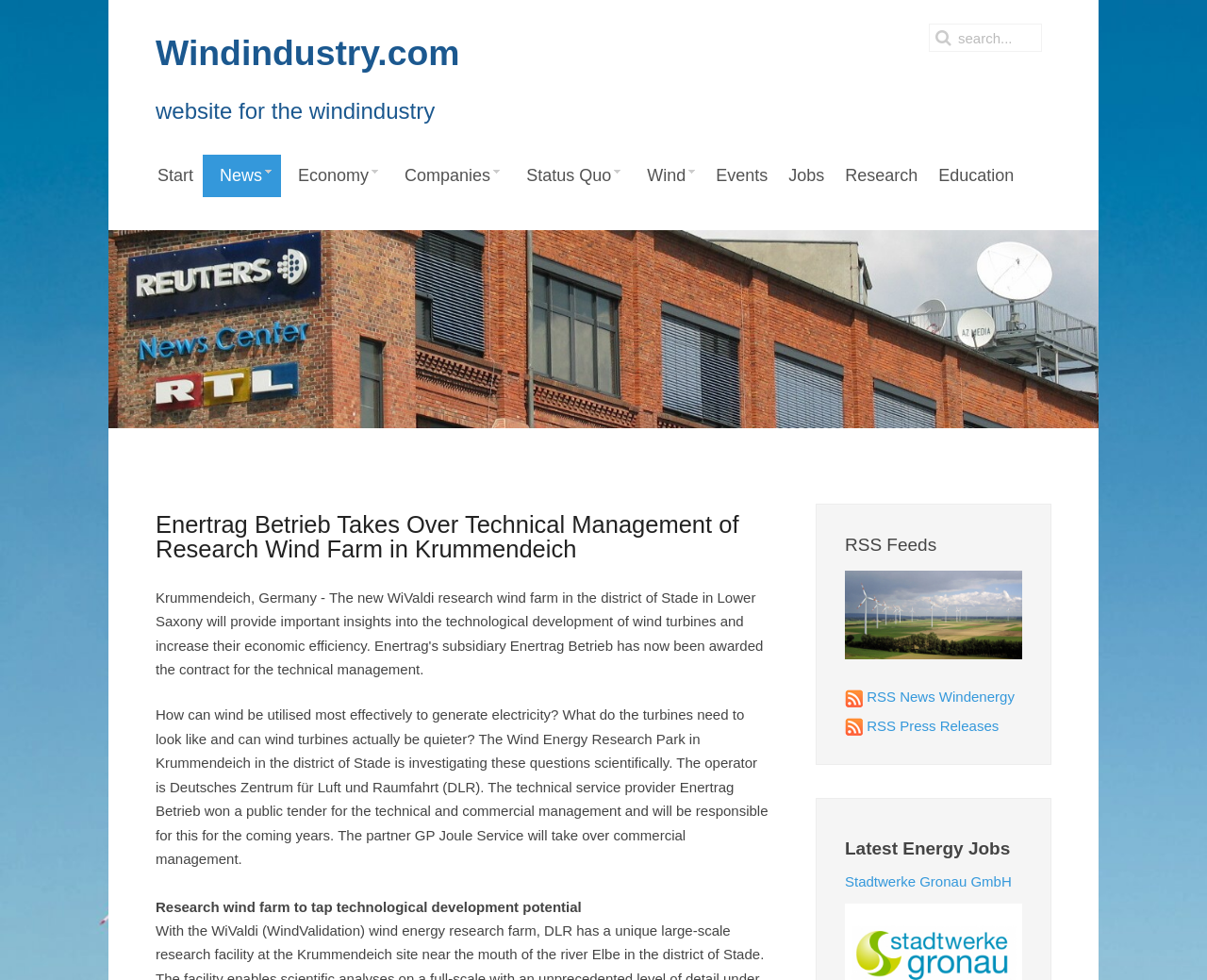Find the main header of the webpage and produce its text content.

Enertrag Betrieb Takes Over Technical Management of Research Wind Farm in Krummendeich